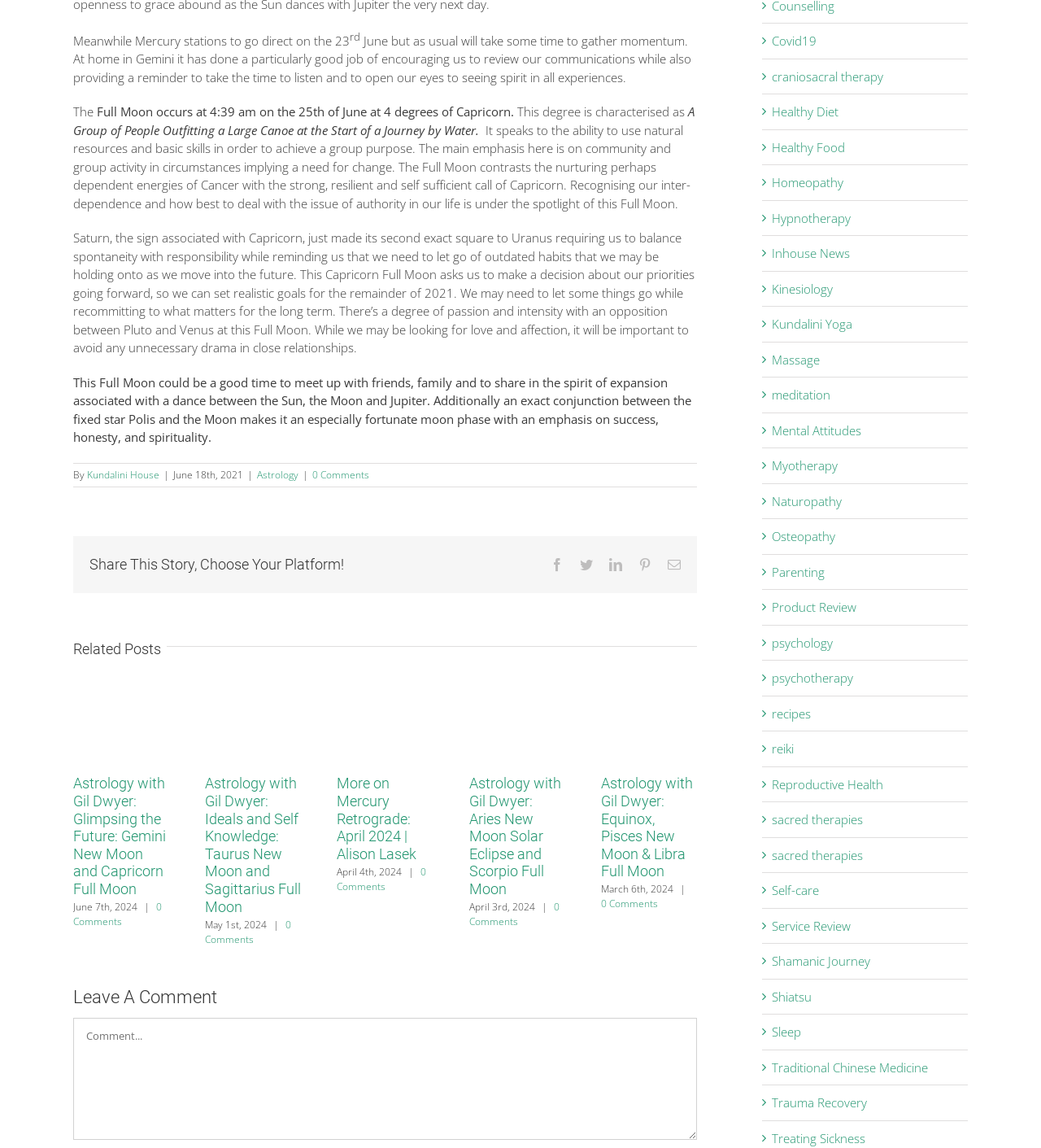Please identify the bounding box coordinates of the area that needs to be clicked to fulfill the following instruction: "Click on the 'Kundalini House' link."

[0.084, 0.407, 0.153, 0.419]